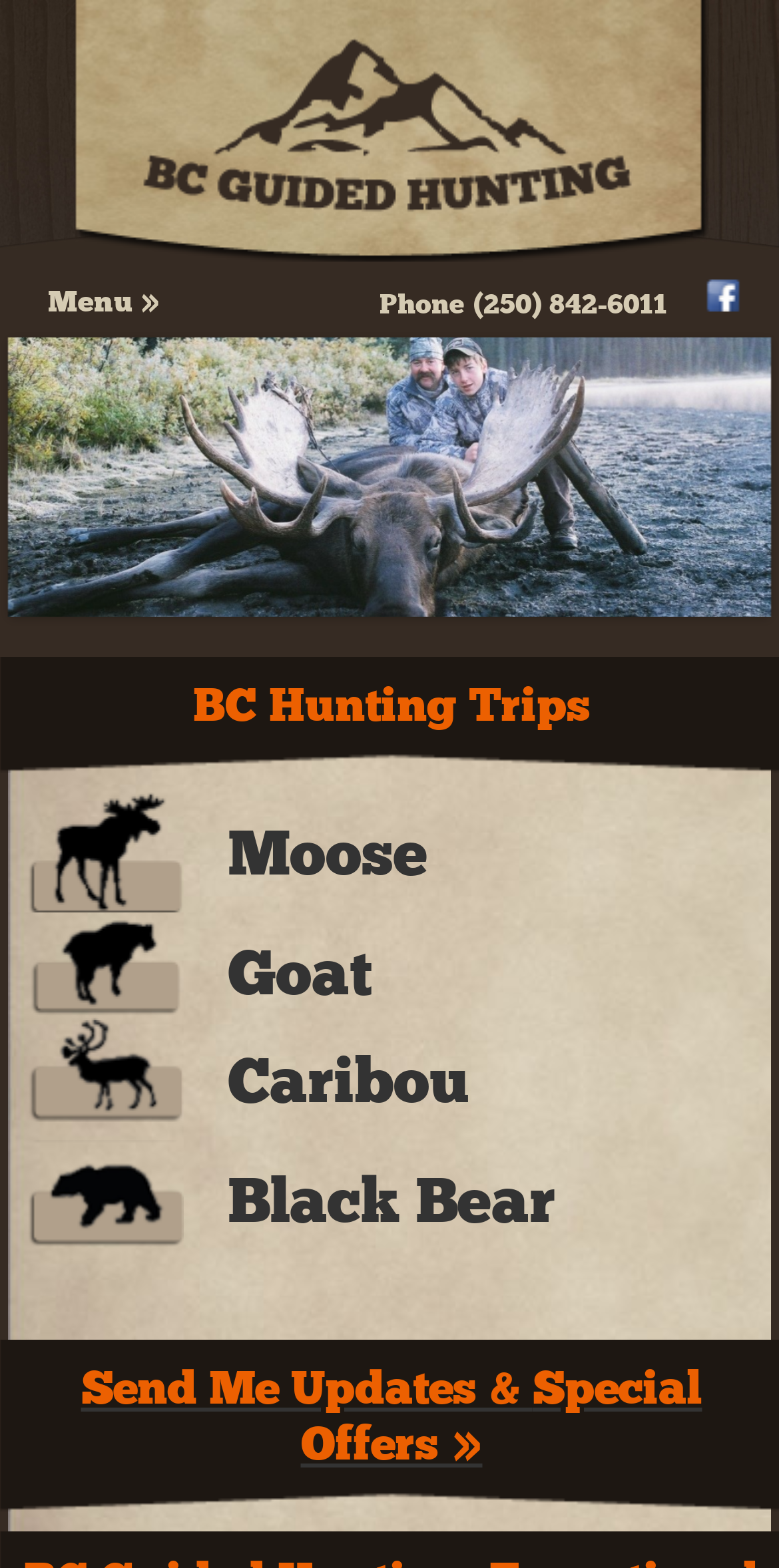Look at the image and write a detailed answer to the question: 
What type of hunting is provided?

Based on the webpage's title 'BC Guided Hunting' and the overall structure of the webpage, it is clear that the website is about guided hunting services.